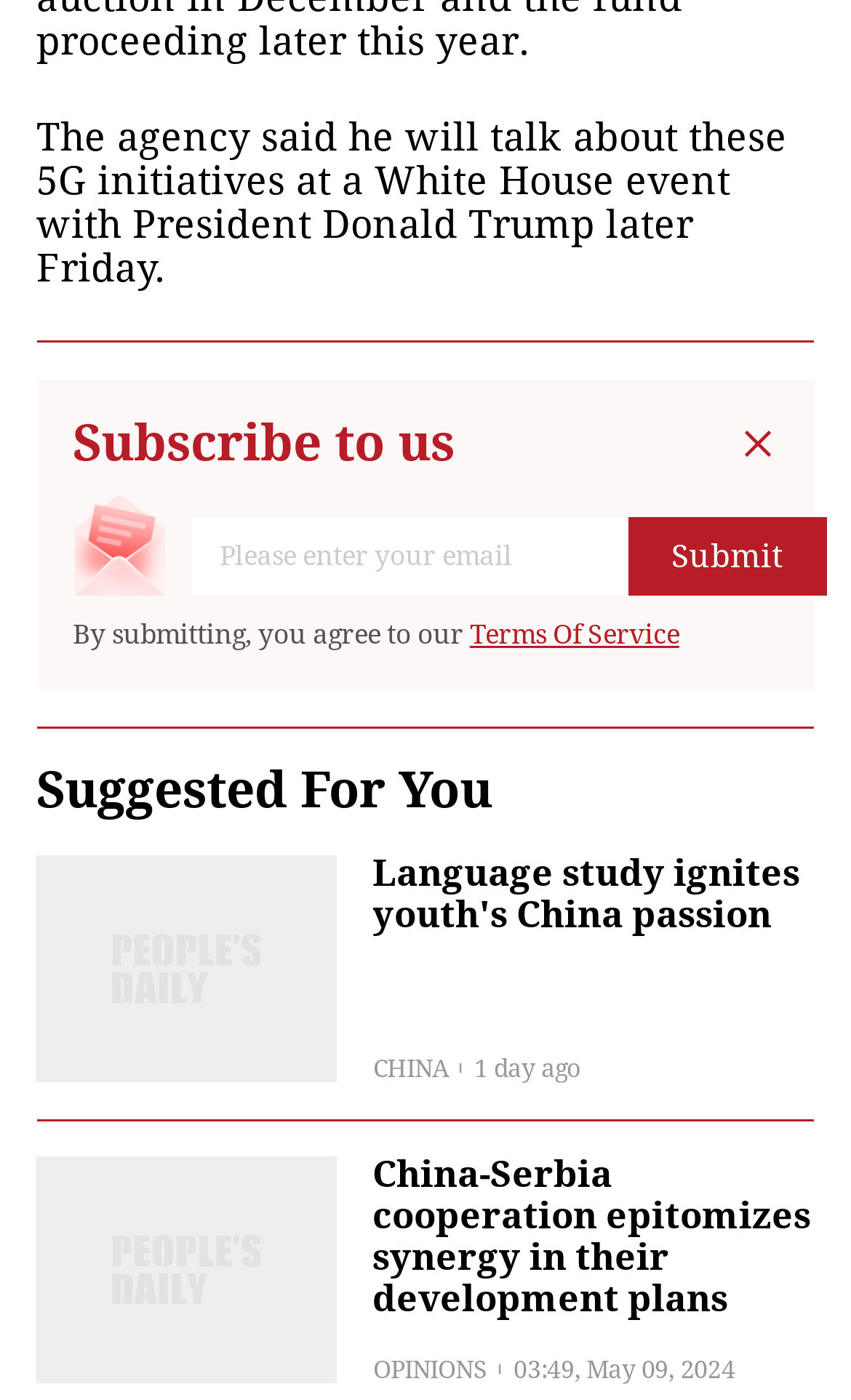What is the category of the article?
Answer the question in a detailed and comprehensive manner.

I noticed the text 'OPINIONS' which appears to be a category or section label for the article.